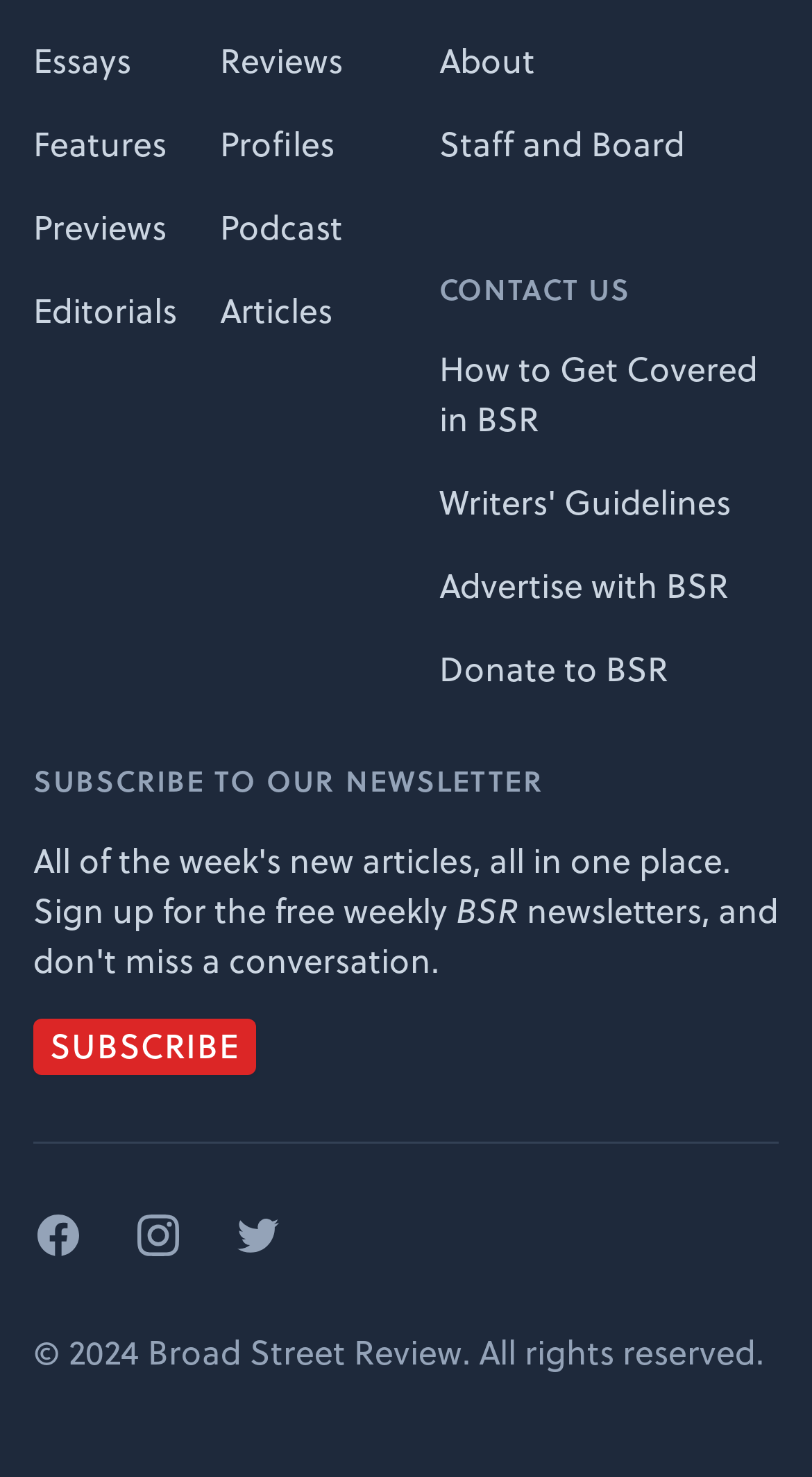For the following element description, predict the bounding box coordinates in the format (top-left x, top-left y, bottom-right x, bottom-right y). All values should be floating point numbers between 0 and 1. Description: Advertise with BSR

[0.541, 0.38, 0.897, 0.412]